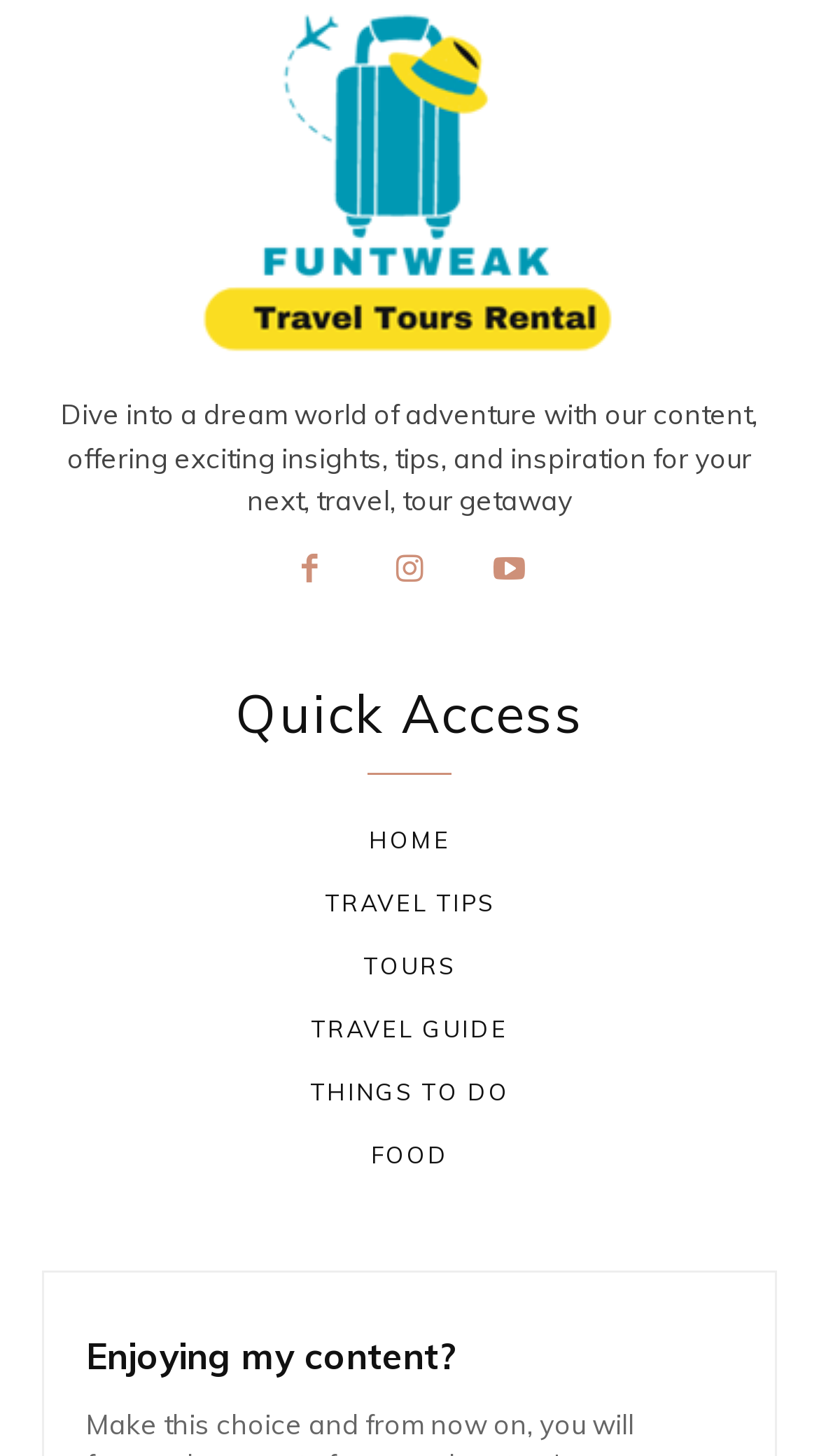Using the information in the image, could you please answer the following question in detail:
What is the main theme of this website?

Based on the static text 'Dive into a dream world of adventure with our content, offering exciting insights, tips, and inspiration for your next travel, tour getaway', it is clear that the main theme of this website is related to travel and tourism.